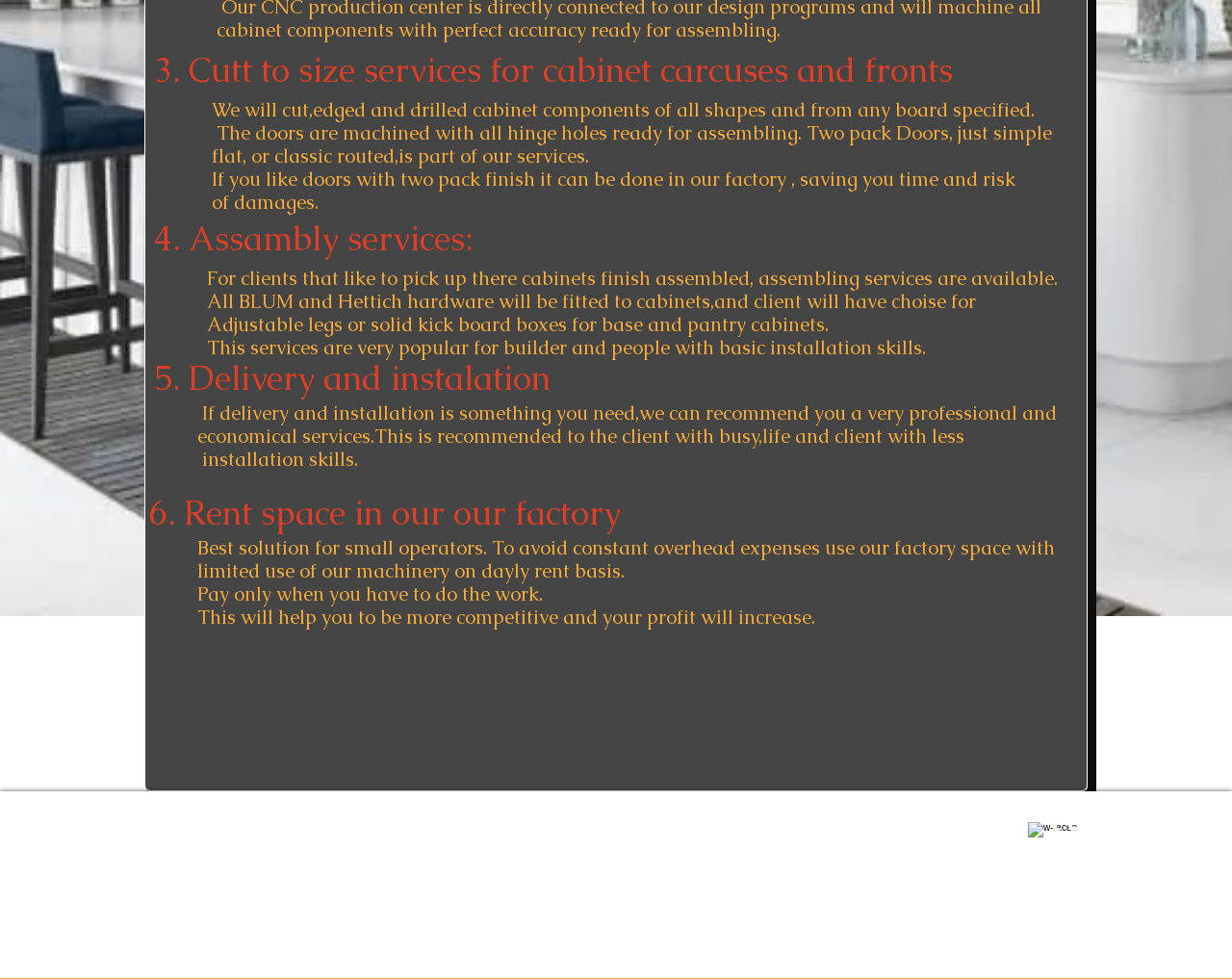From the webpage screenshot, predict the bounding box of the UI element that matches this description: "Webmaster Login".

[0.73, 0.833, 0.814, 0.853]